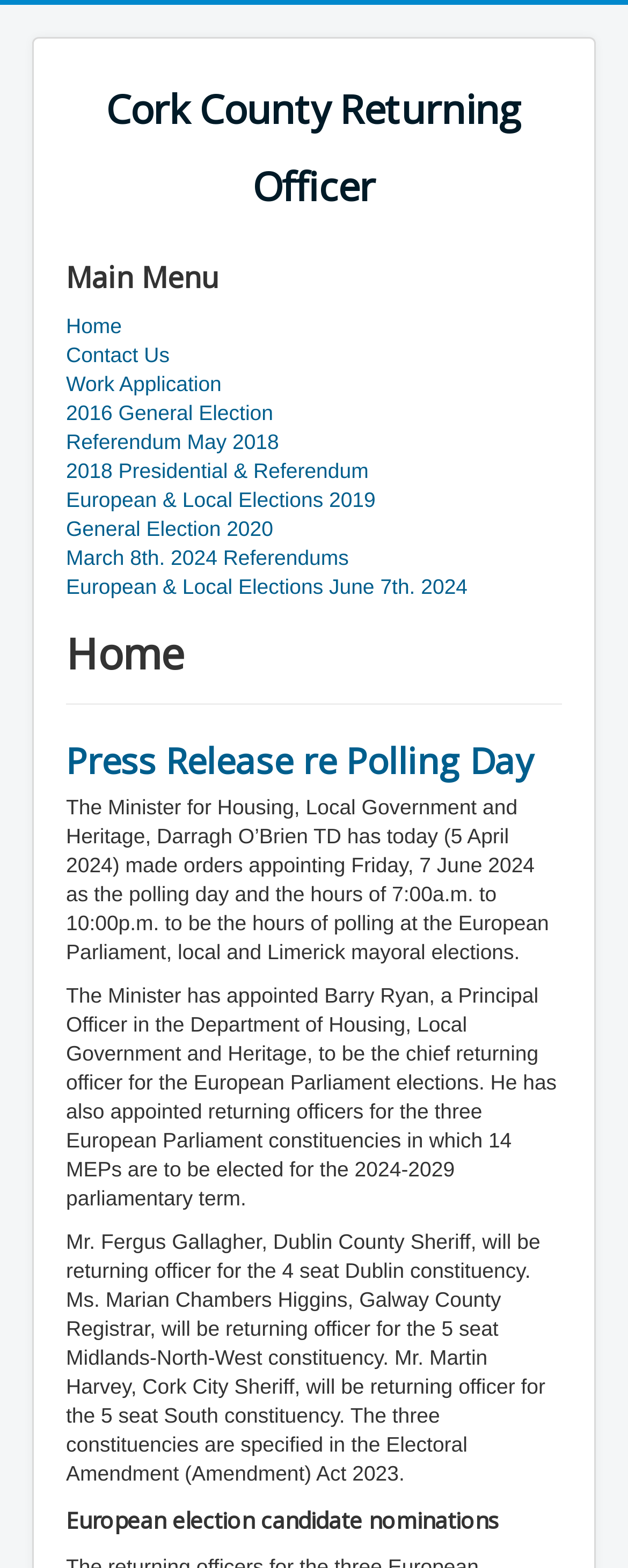Please give a one-word or short phrase response to the following question: 
What is the title of the press release?

Press Release re Polling Day